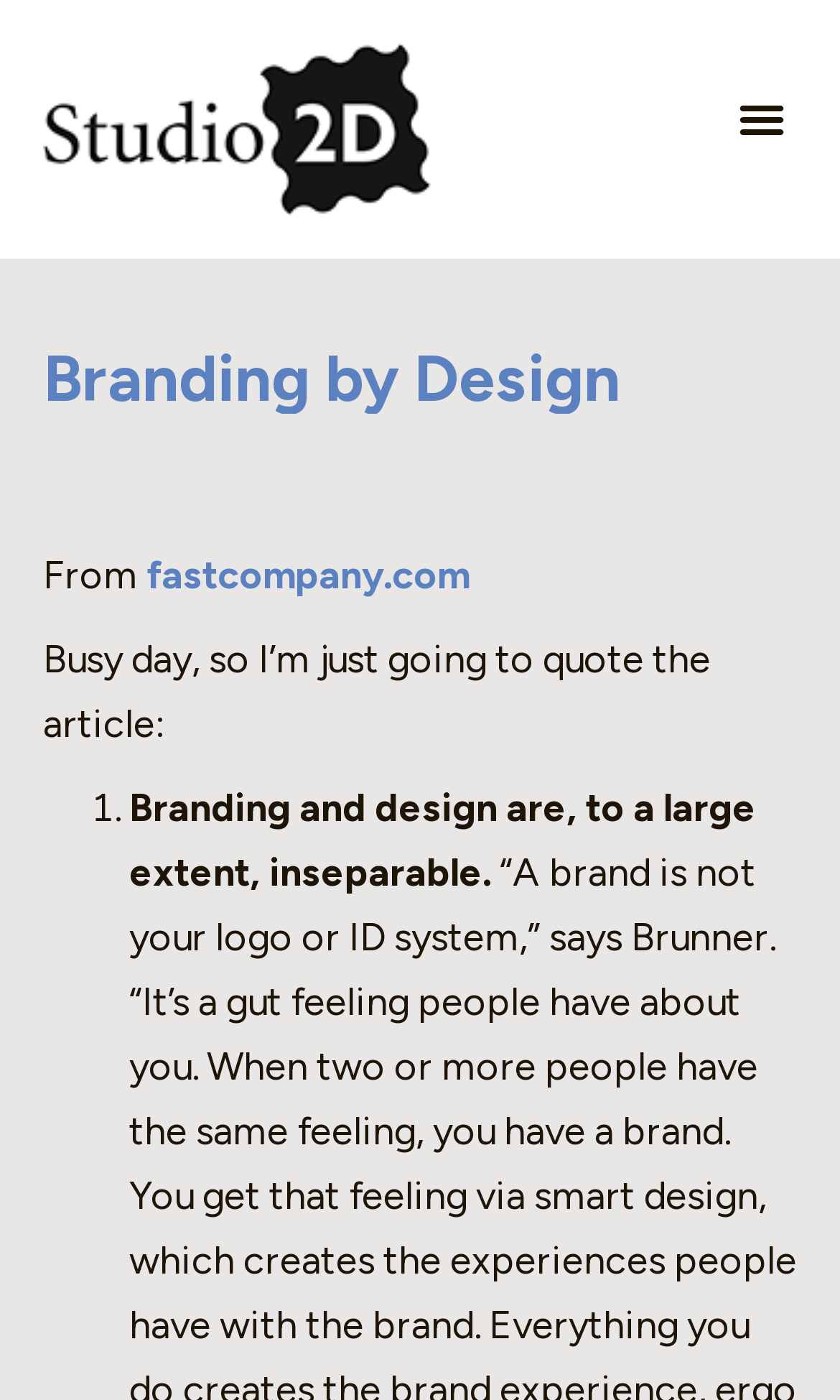What is the source of the quoted article?
Please provide a single word or phrase as your answer based on the screenshot.

fastcompany.com